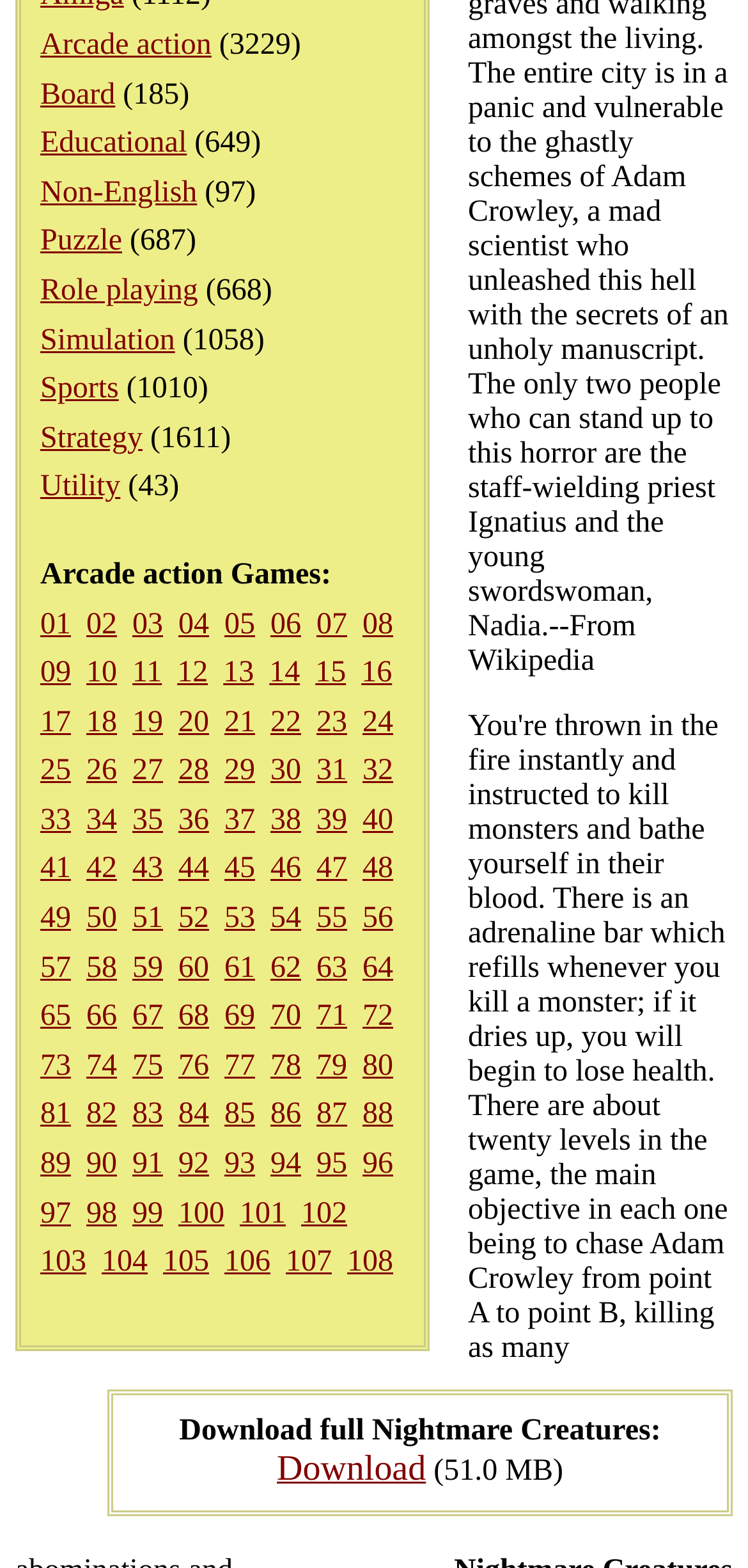Determine the bounding box for the described HTML element: "Role playing". Ensure the coordinates are four float numbers between 0 and 1 in the format [left, top, right, bottom].

[0.054, 0.175, 0.265, 0.196]